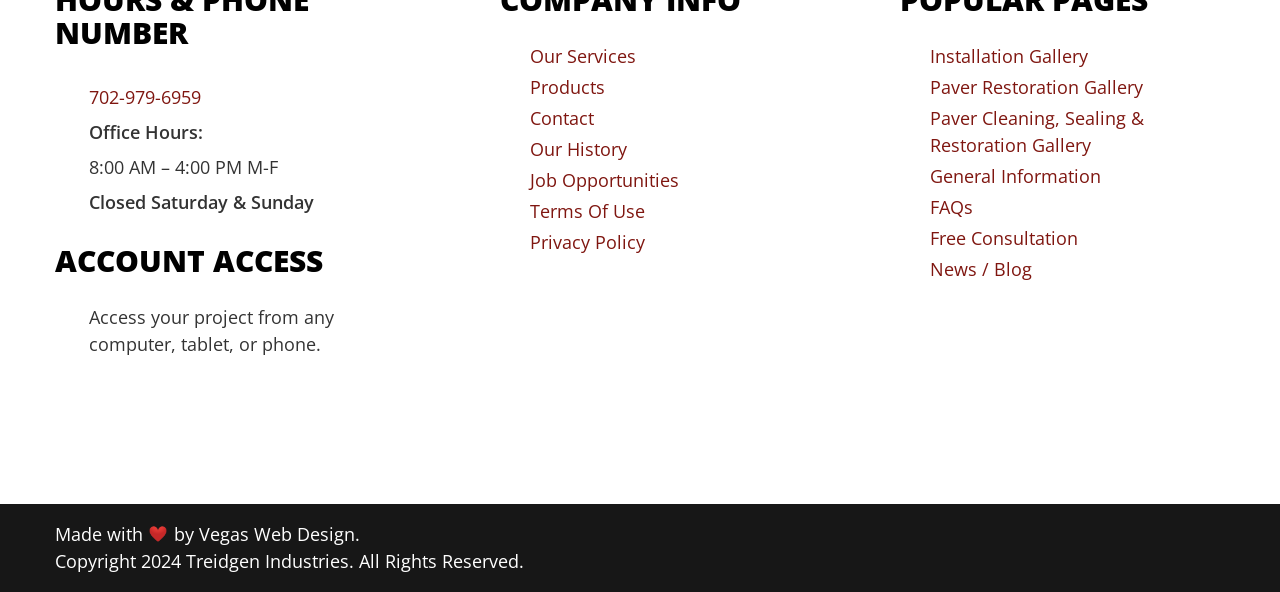What is the theme of the links on the right side?
Could you answer the question with a detailed and thorough explanation?

I found the theme of the links on the right side by looking at the text of the links, which include 'Our Services', 'Products', 'Contact', and others, and noticing that they are all related to services and information about the company.